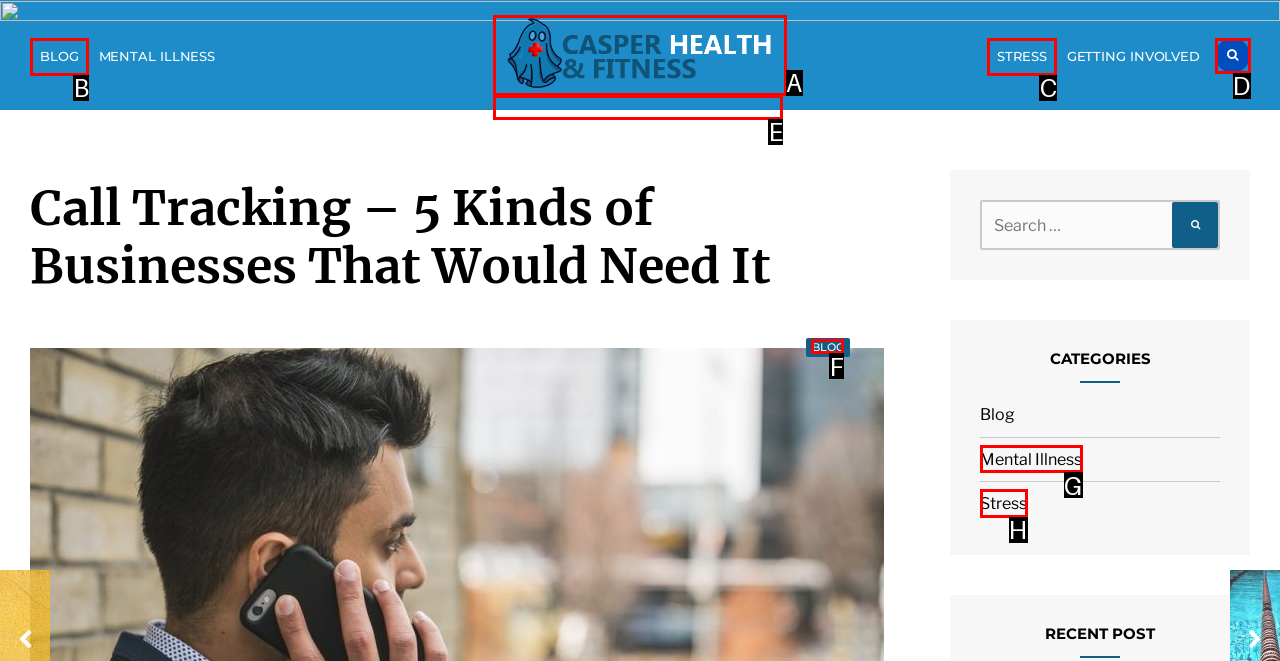Select the UI element that should be clicked to execute the following task: read blog posts
Provide the letter of the correct choice from the given options.

F